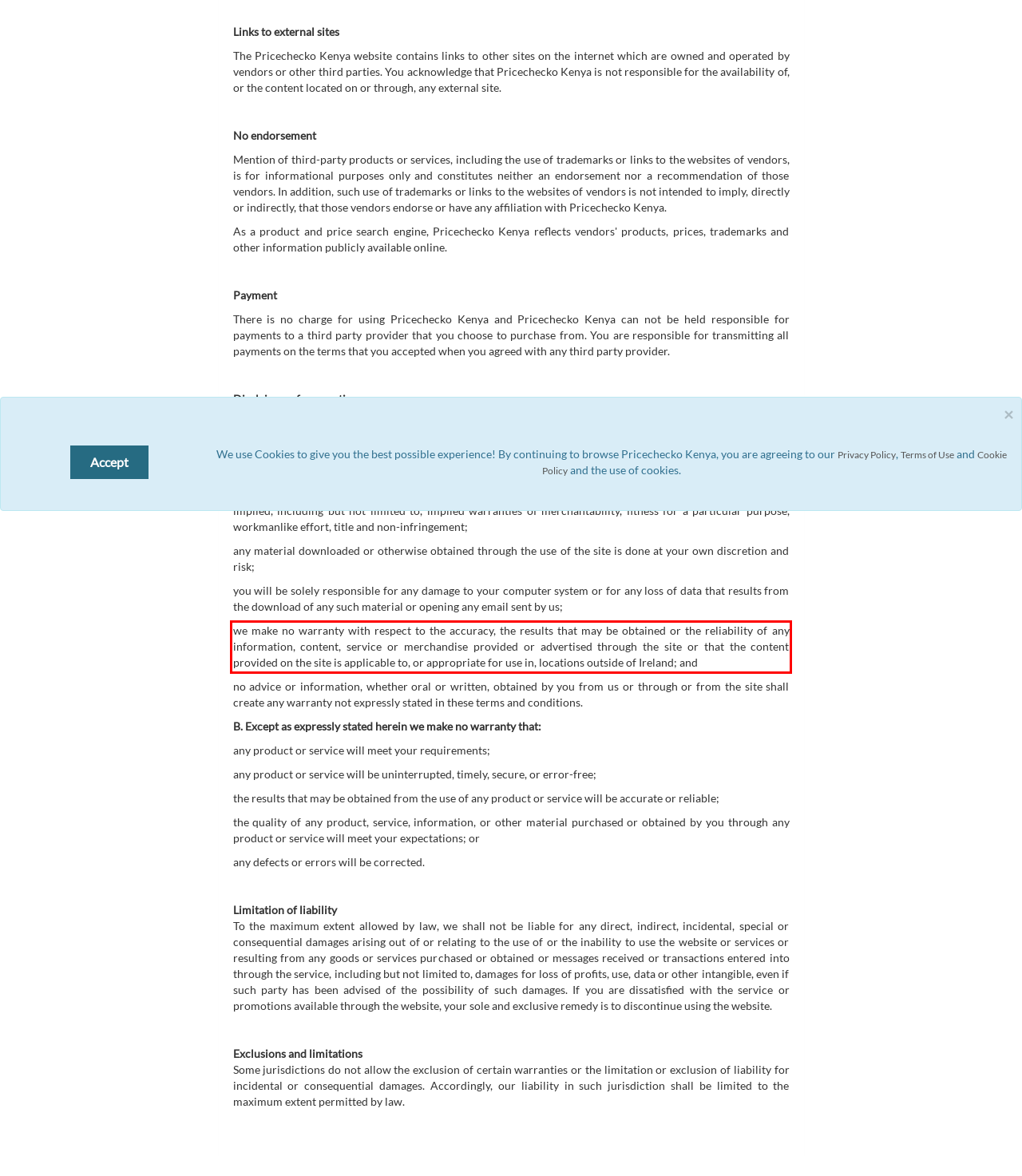Please identify and extract the text from the UI element that is surrounded by a red bounding box in the provided webpage screenshot.

we make no warranty with respect to the accuracy, the results that may be obtained or the reliability of any information, content, service or merchandise provided or advertised through the site or that the content provided on the site is applicable to, or appropriate for use in, locations outside of Ireland; and